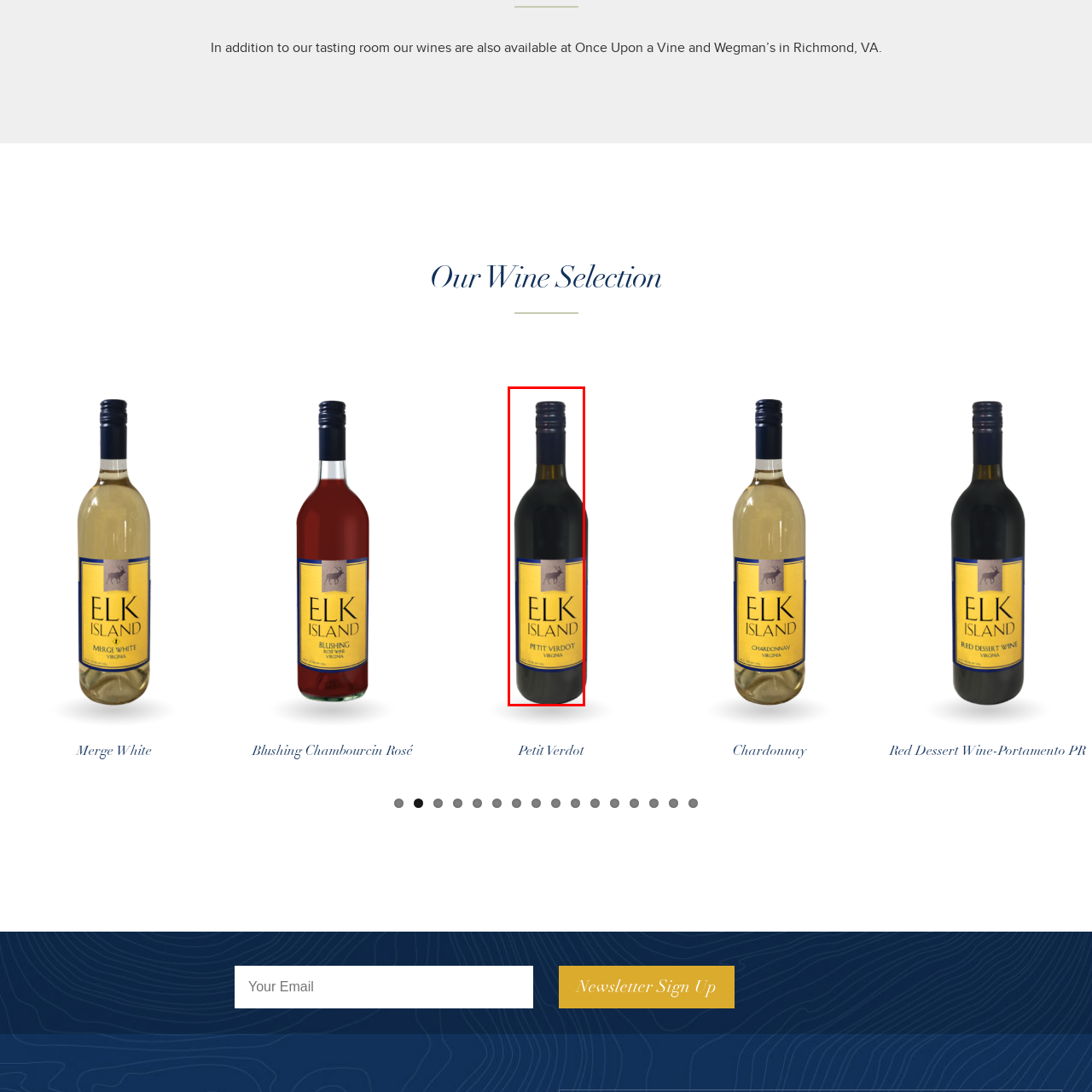What is a characteristic of Petit Verdot wine? Focus on the image highlighted by the red bounding box and respond with a single word or a brief phrase.

Rich color and intense flavor